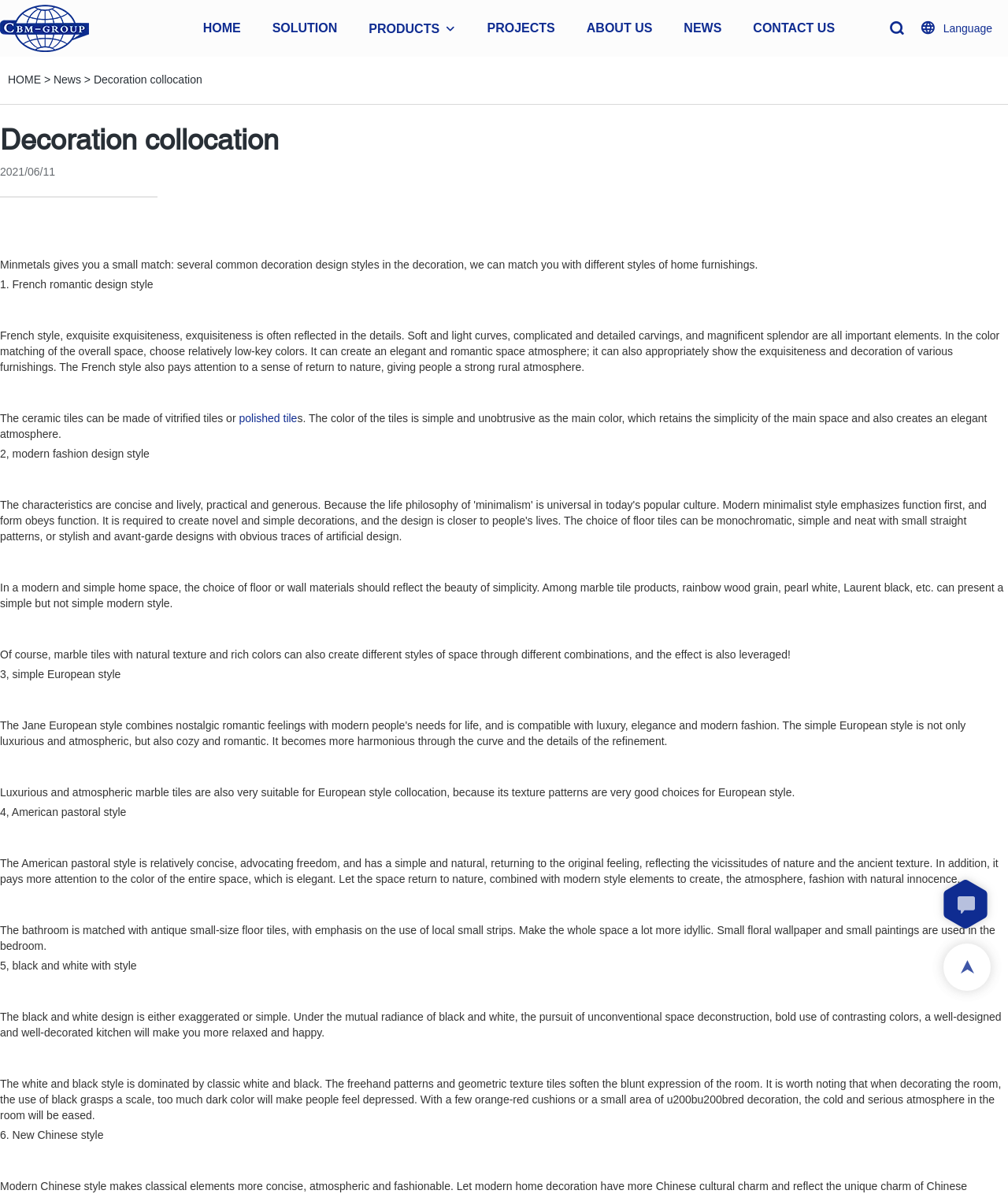Identify the bounding box coordinates of the area you need to click to perform the following instruction: "Click on the 'HOME' link".

[0.201, 0.015, 0.239, 0.032]